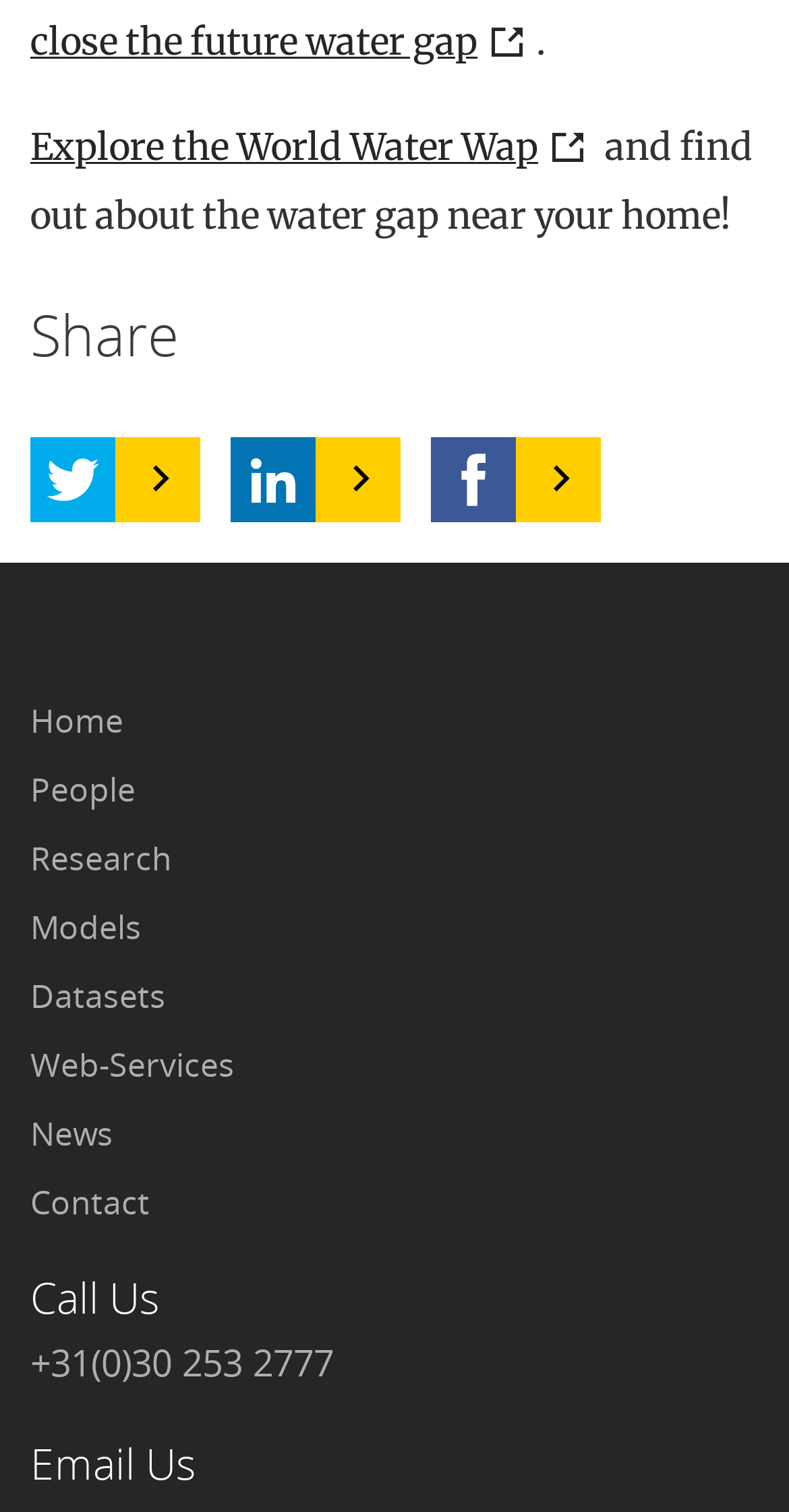Using the provided element description: "parent_node: Share title="Twitter"", determine the bounding box coordinates of the corresponding UI element in the screenshot.

[0.038, 0.289, 0.146, 0.345]